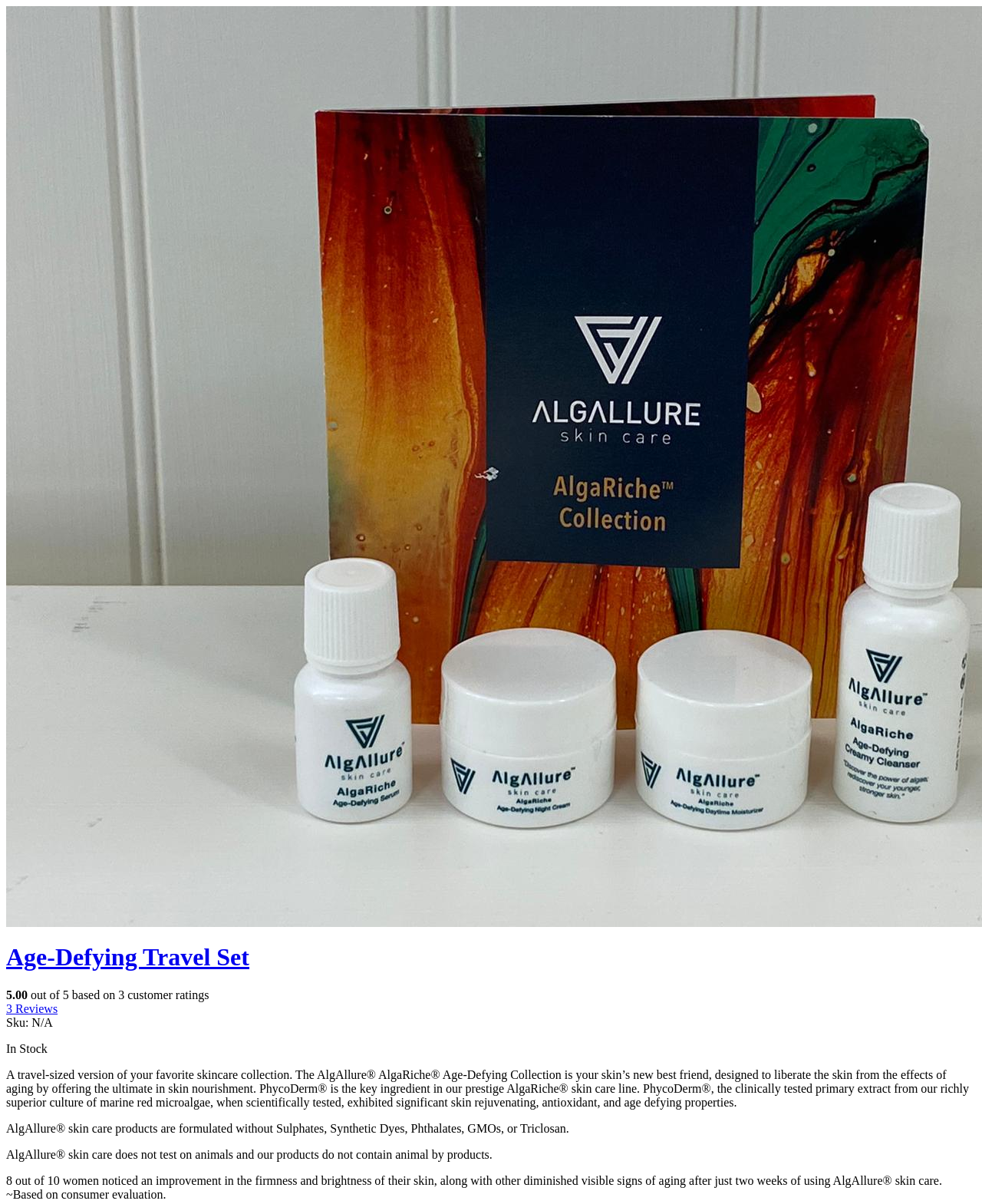What is the main title displayed on this webpage?

Age-Defying Travel Set